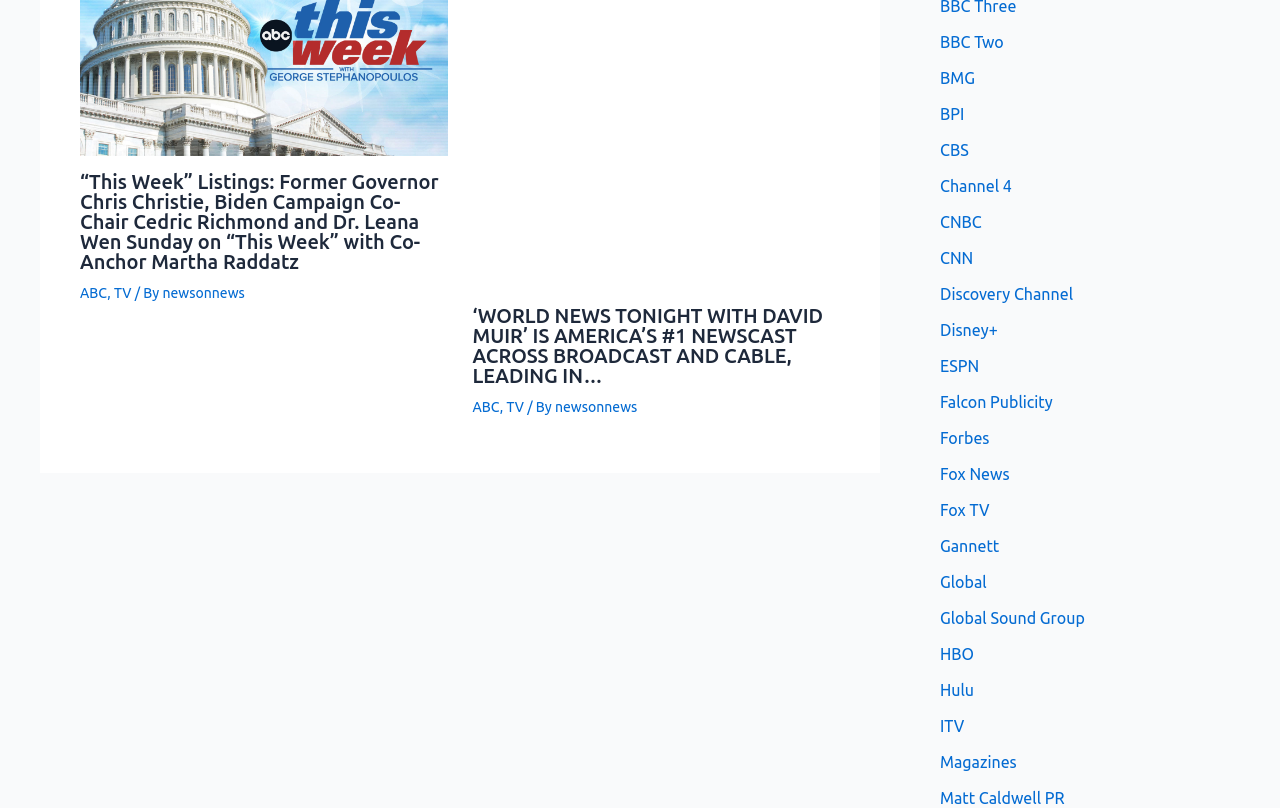What is the name of the TV show mentioned in the first header?
Give a one-word or short-phrase answer derived from the screenshot.

This Week